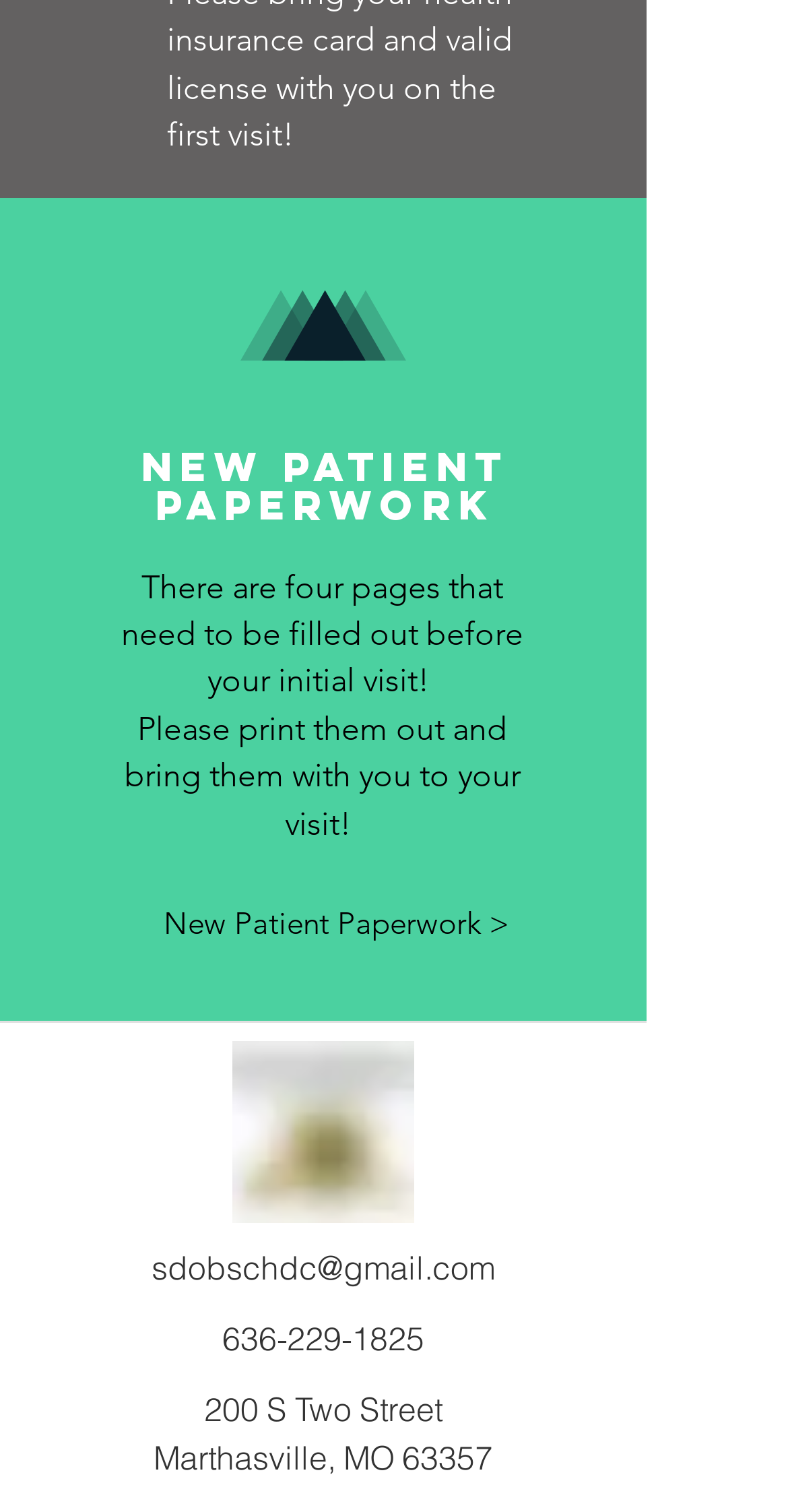Answer in one word or a short phrase: 
How many pages of paperwork need to be filled out?

four